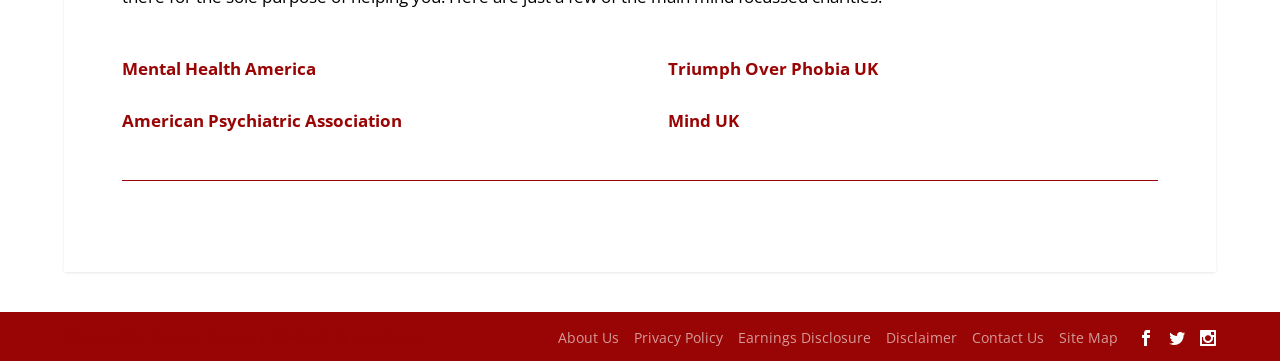Locate the bounding box coordinates of the element you need to click to accomplish the task described by this instruction: "visit Mental Health America".

[0.095, 0.149, 0.247, 0.213]